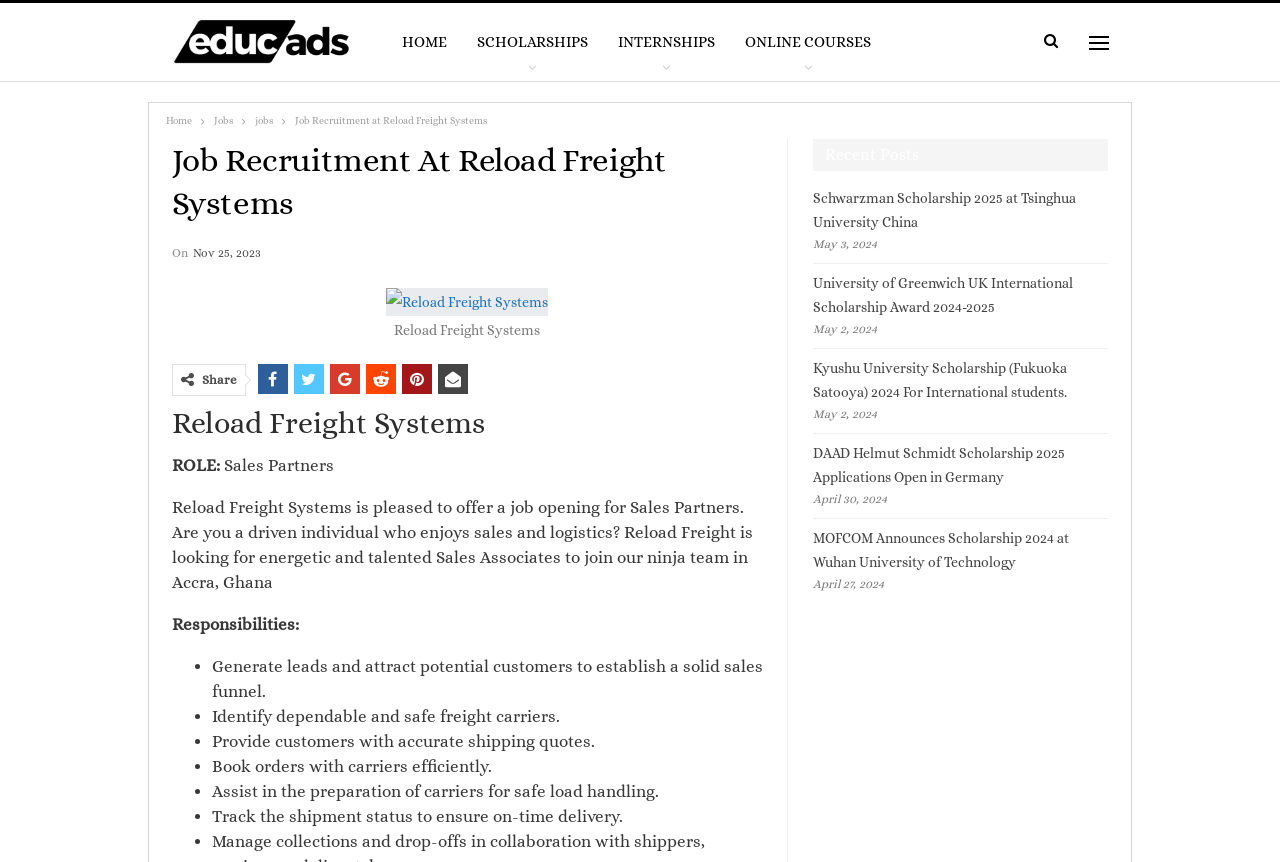Answer in one word or a short phrase: 
What is the location of the job opening?

Accra, Ghana